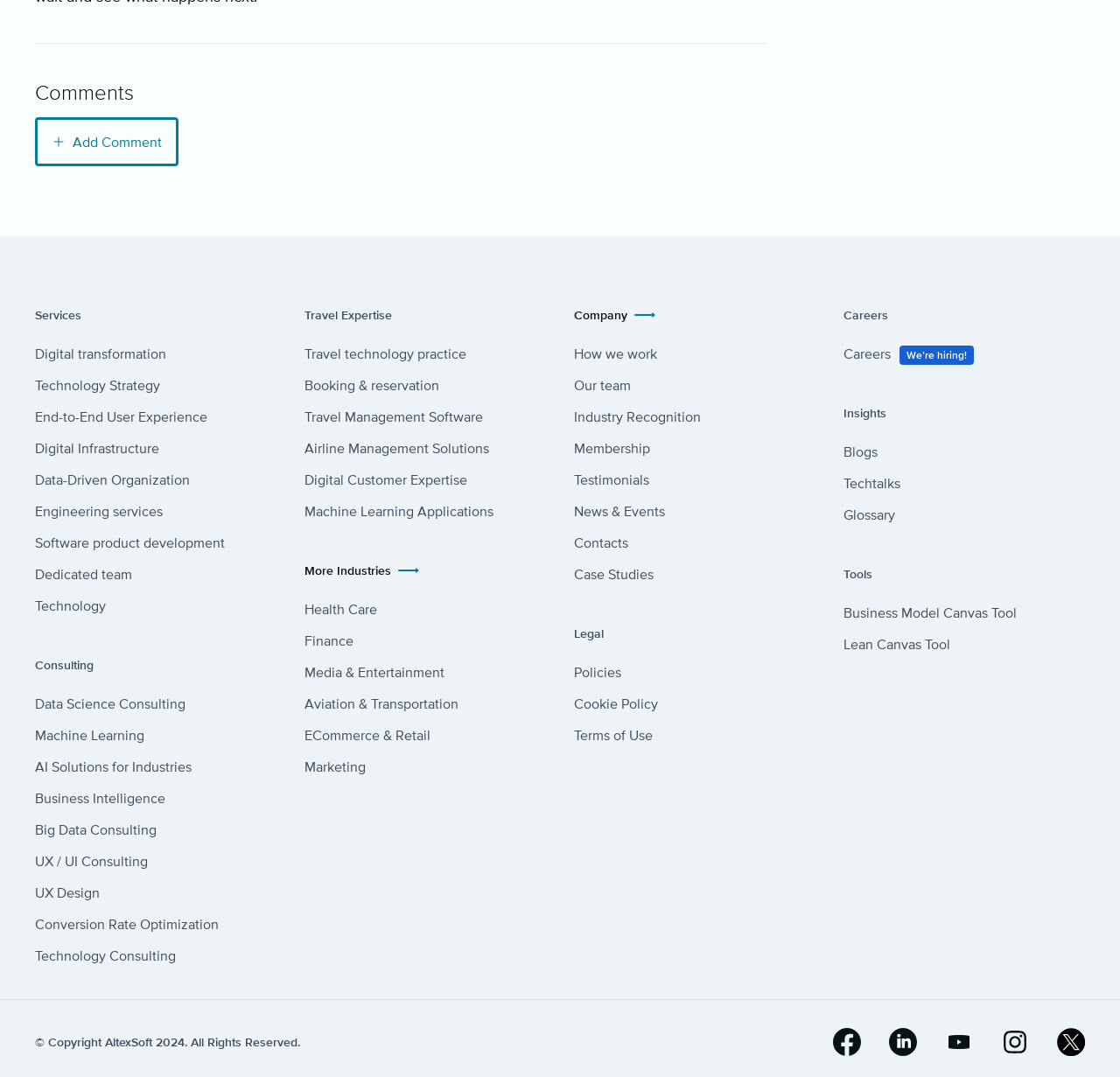Point out the bounding box coordinates of the section to click in order to follow this instruction: "Explore Technology Consulting".

[0.031, 0.879, 0.157, 0.894]